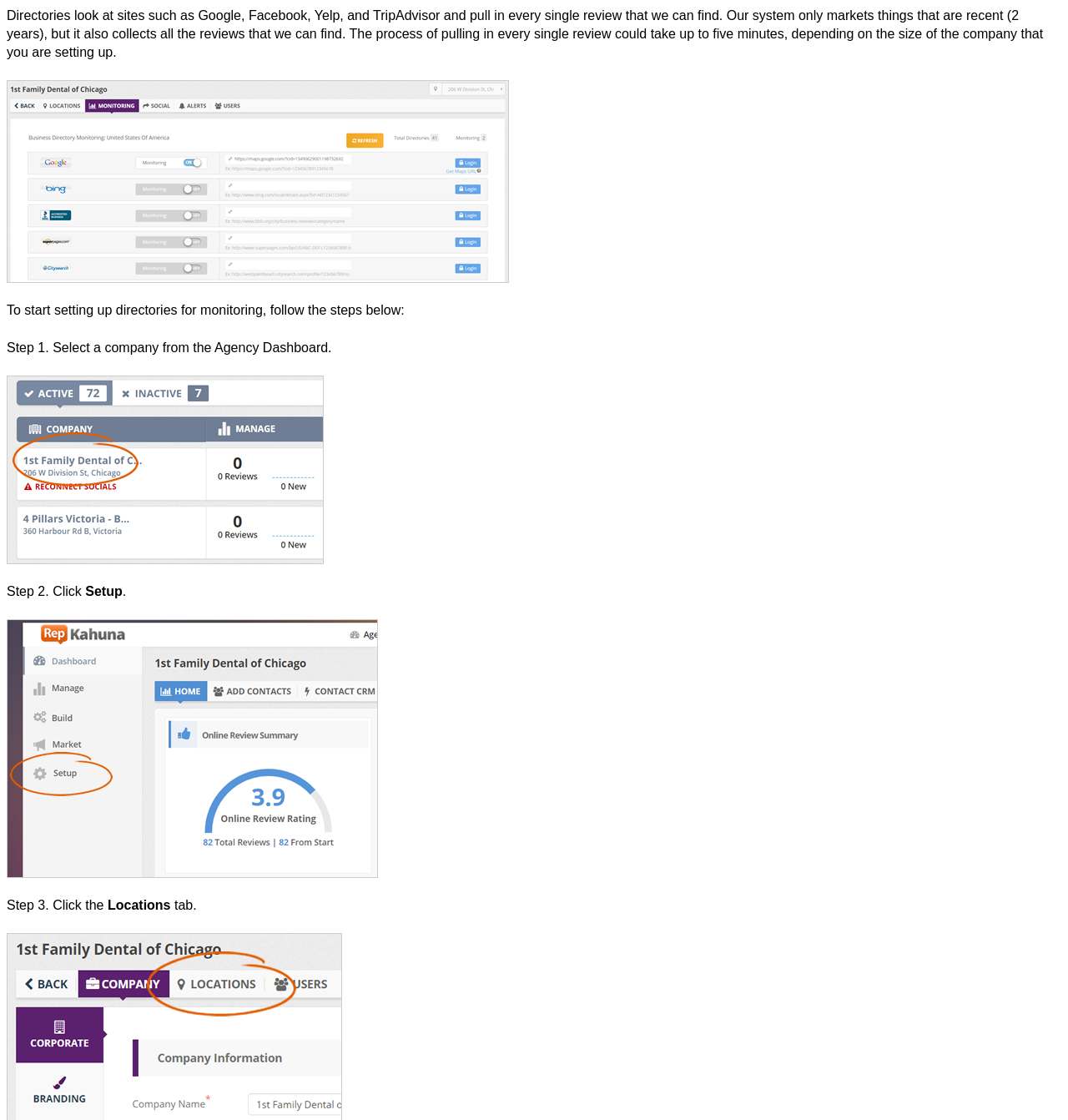Could you please study the image and provide a detailed answer to the question:
What is the first step in setting up directories for monitoring?

The text instructs the user to follow the steps below to set up directories for monitoring, and the first step is to select a company from the Agency Dashboard.